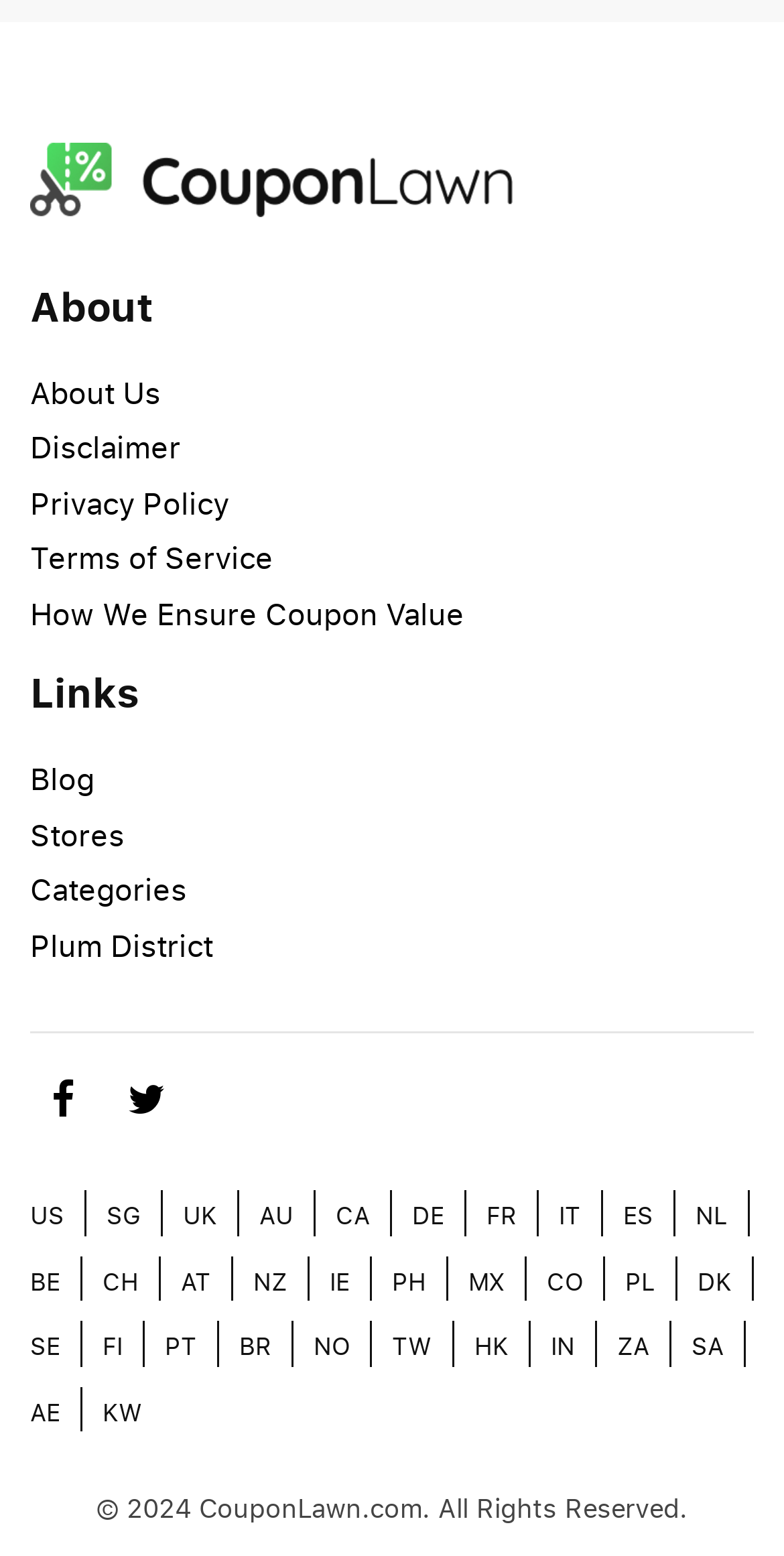Please provide the bounding box coordinates for the element that needs to be clicked to perform the instruction: "Explore the game Xuan Yuan Sword 7". The coordinates must consist of four float numbers between 0 and 1, formatted as [left, top, right, bottom].

None